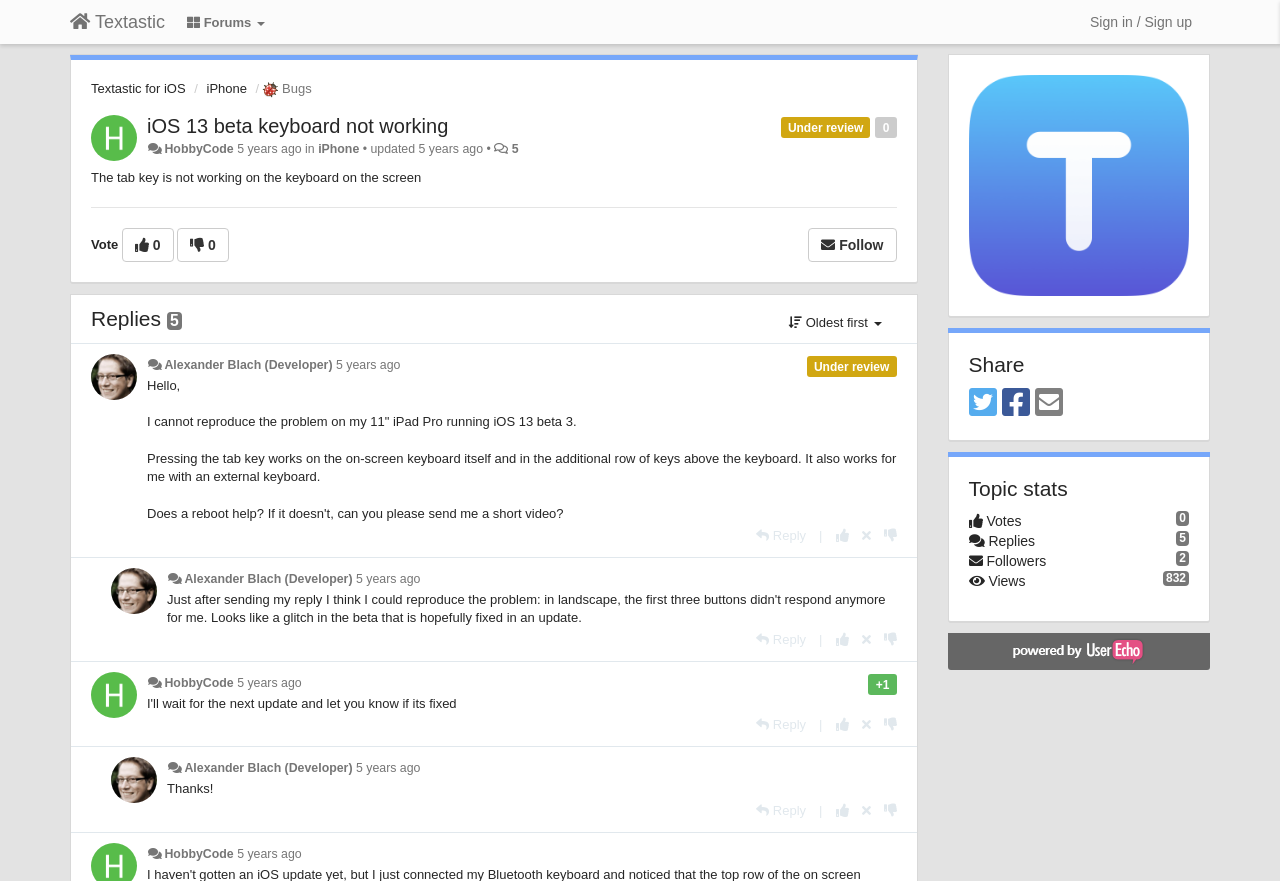Specify the bounding box coordinates of the element's area that should be clicked to execute the given instruction: "Click on the 'Textastic for iOS' link". The coordinates should be four float numbers between 0 and 1, i.e., [left, top, right, bottom].

[0.071, 0.092, 0.145, 0.109]